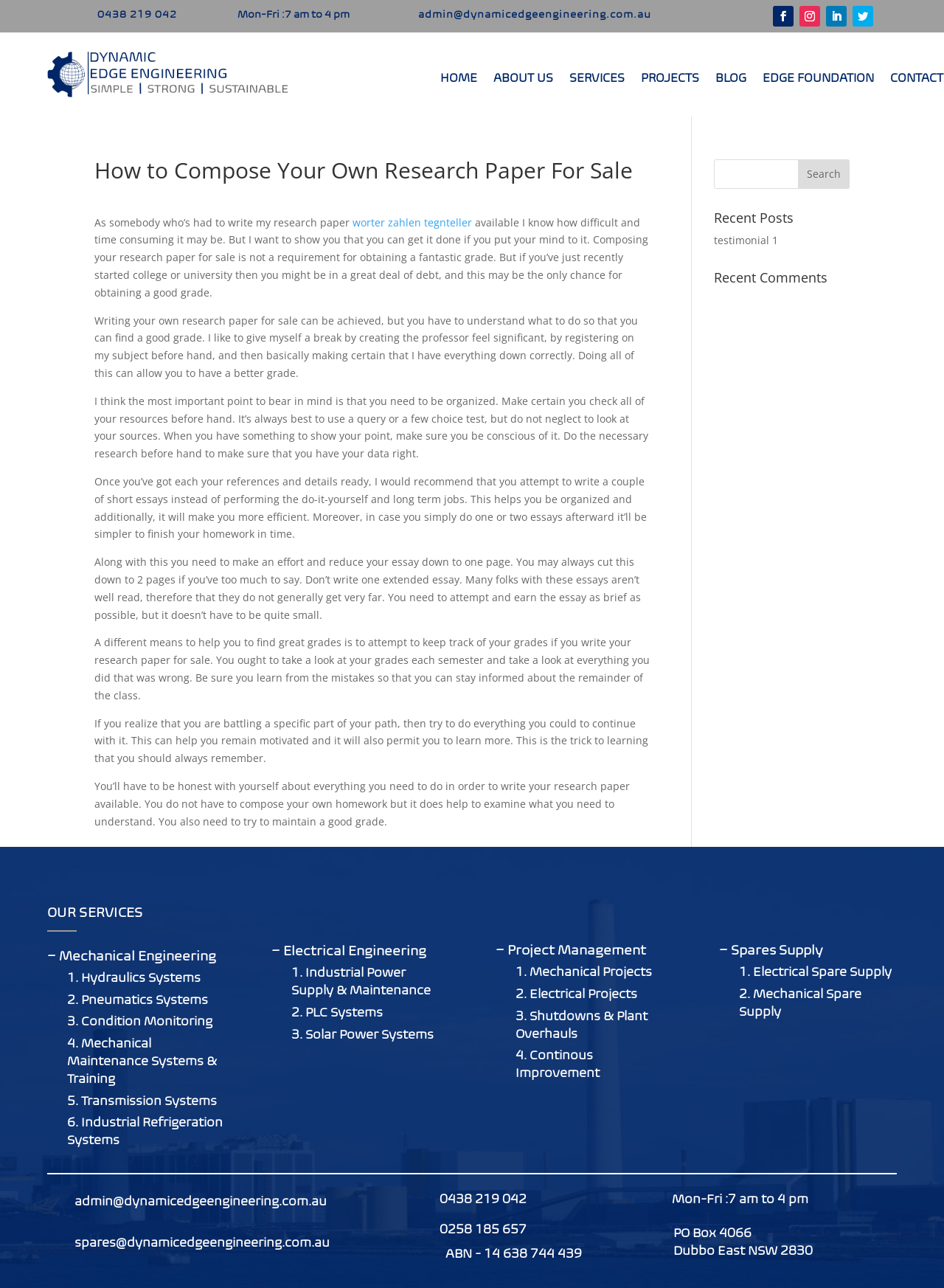Find the bounding box coordinates of the element's region that should be clicked in order to follow the given instruction: "Click HOME". The coordinates should consist of four float numbers between 0 and 1, i.e., [left, top, right, bottom].

[0.466, 0.056, 0.505, 0.068]